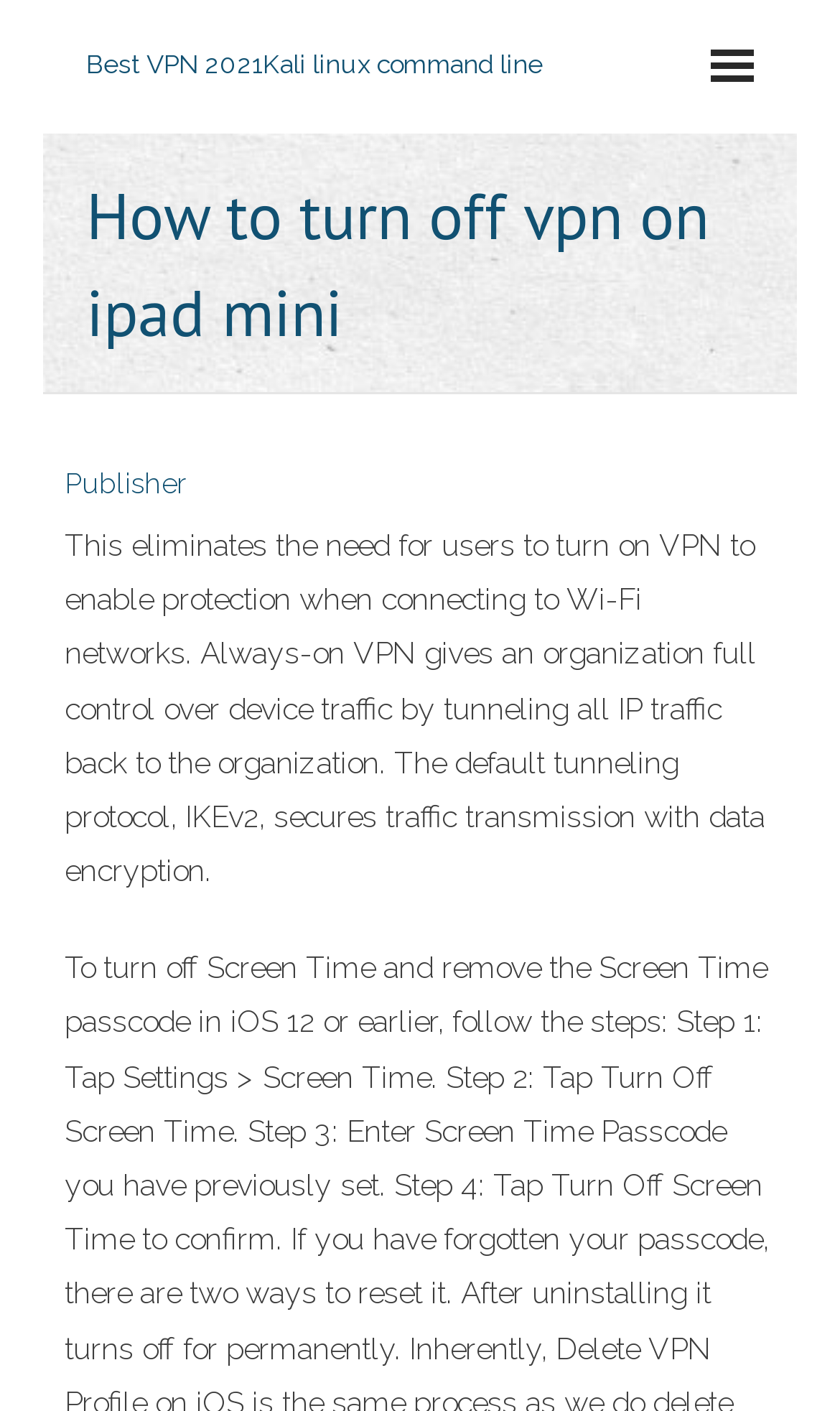What is the purpose of Always-on VPN? Observe the screenshot and provide a one-word or short phrase answer.

Control device traffic